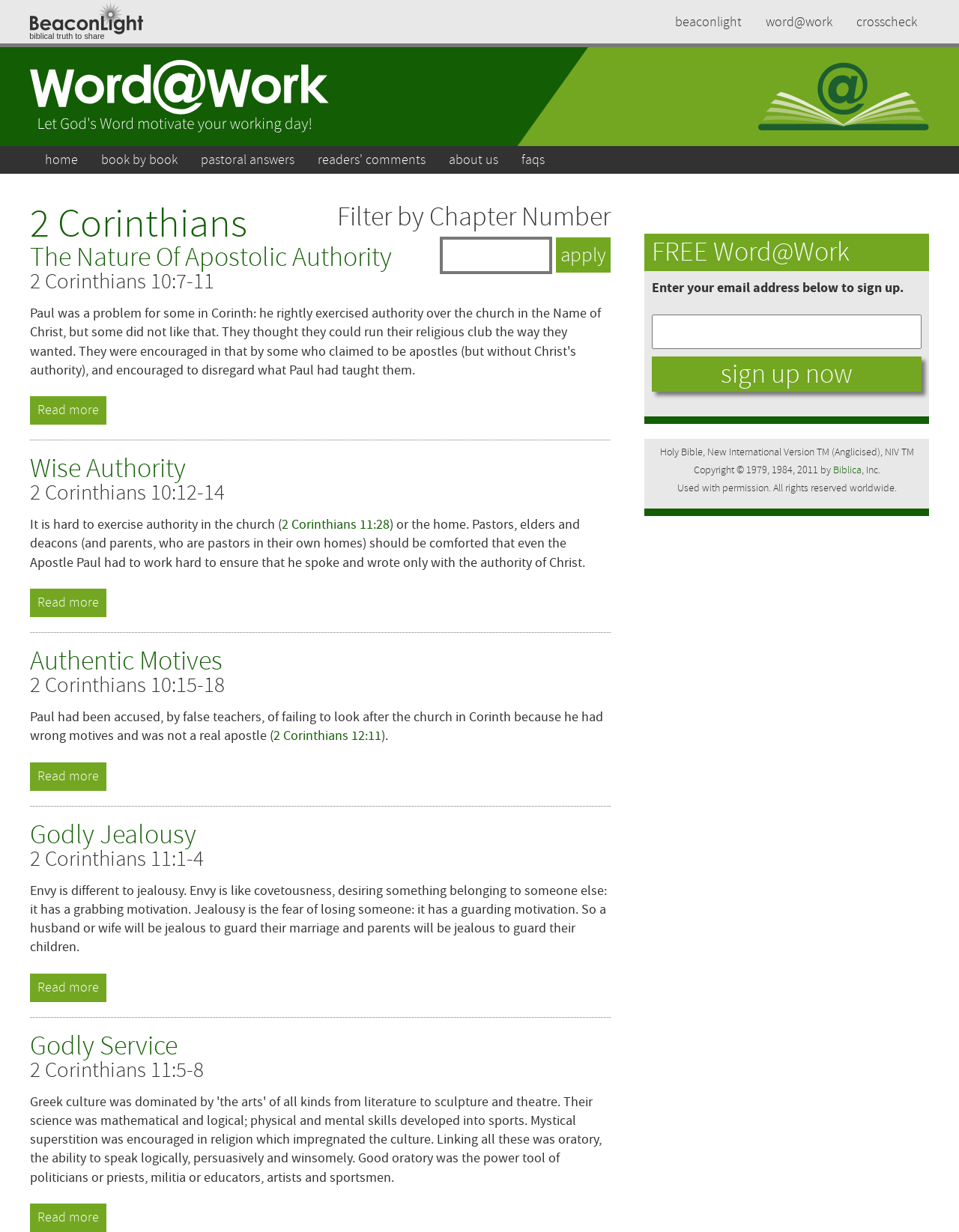What is the copyright information of the Holy Bible?
Give a thorough and detailed response to the question.

I can see that the copyright information of the Holy Bible is provided at the bottom of the webpage, which states 'Copyright 1979, 1984, 2011 by Biblica, Inc.'.